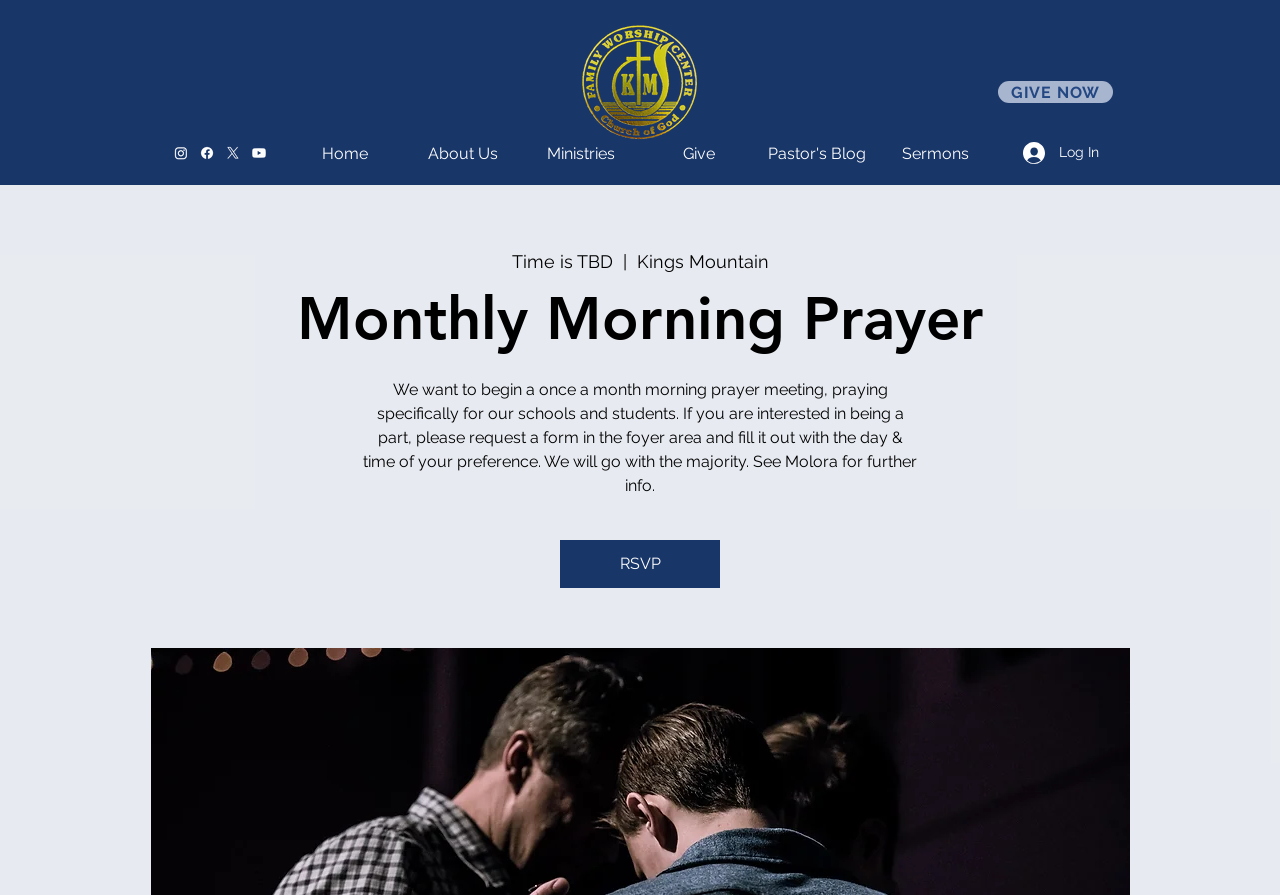Answer this question in one word or a short phrase: What is the current status of the prayer meeting time?

TBD